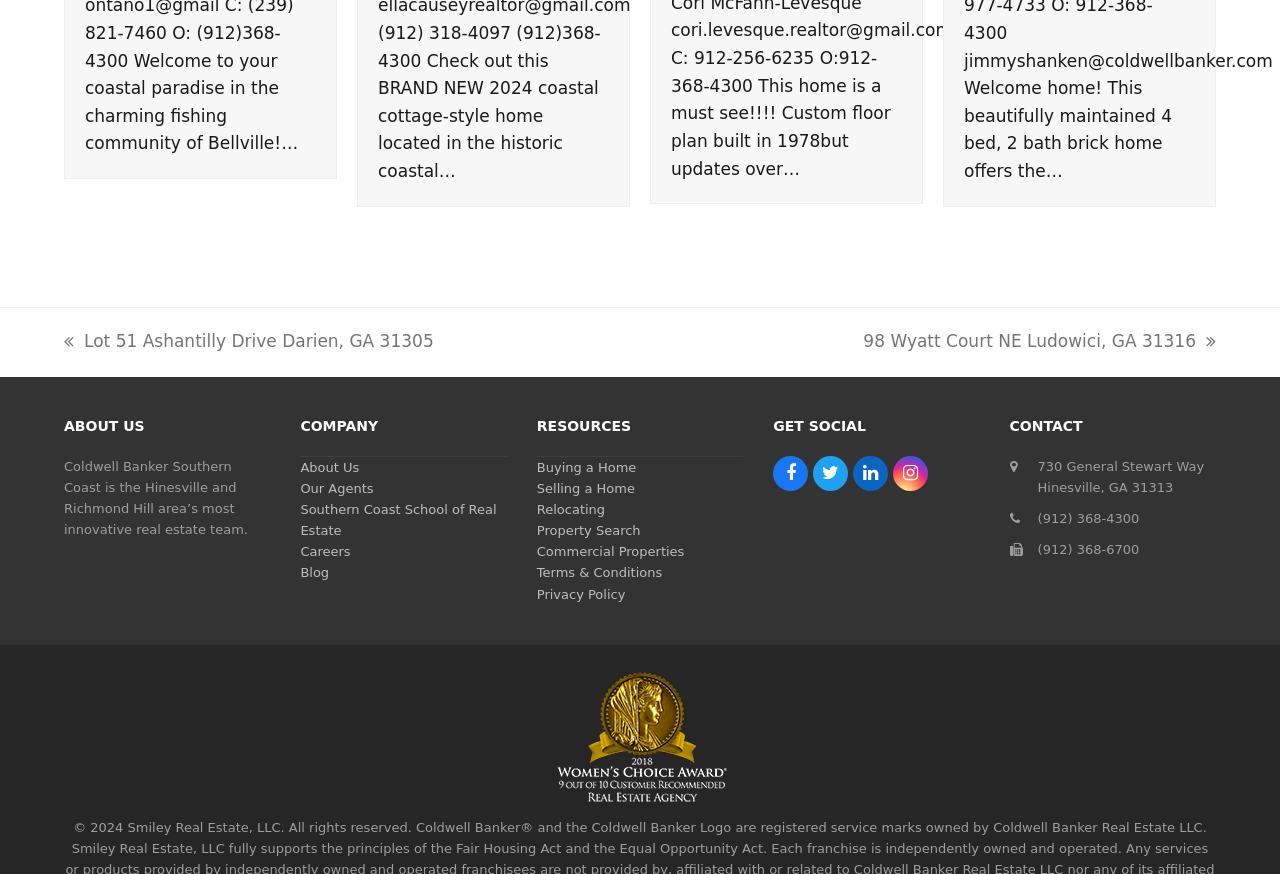Determine the bounding box coordinates of the clickable region to execute the instruction: "go to previous post". The coordinates should be four float numbers between 0 and 1, denoted as [left, top, right, bottom].

[0.05, 0.375, 0.339, 0.406]